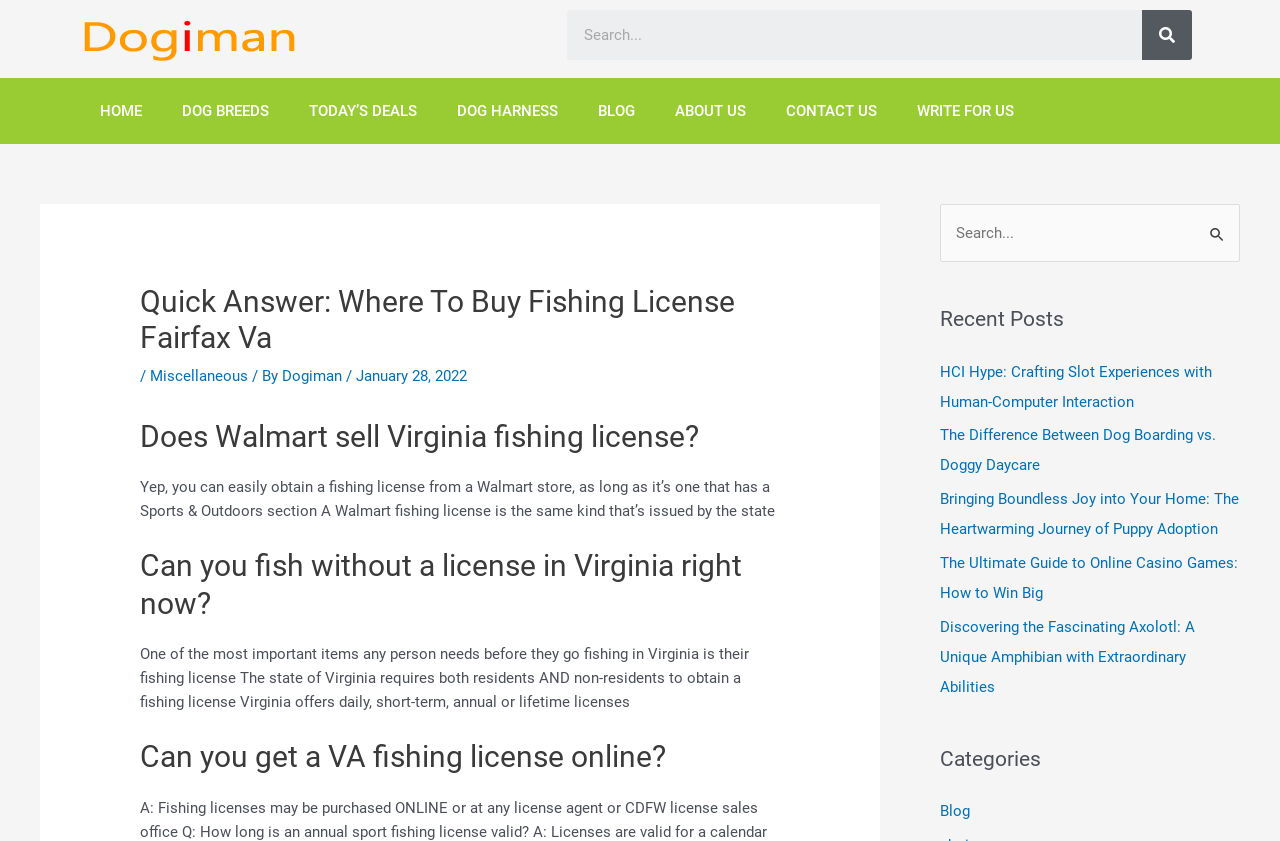Given the element description "parent_node: Search for: name="s" placeholder="Search..."" in the screenshot, predict the bounding box coordinates of that UI element.

[0.734, 0.243, 0.969, 0.312]